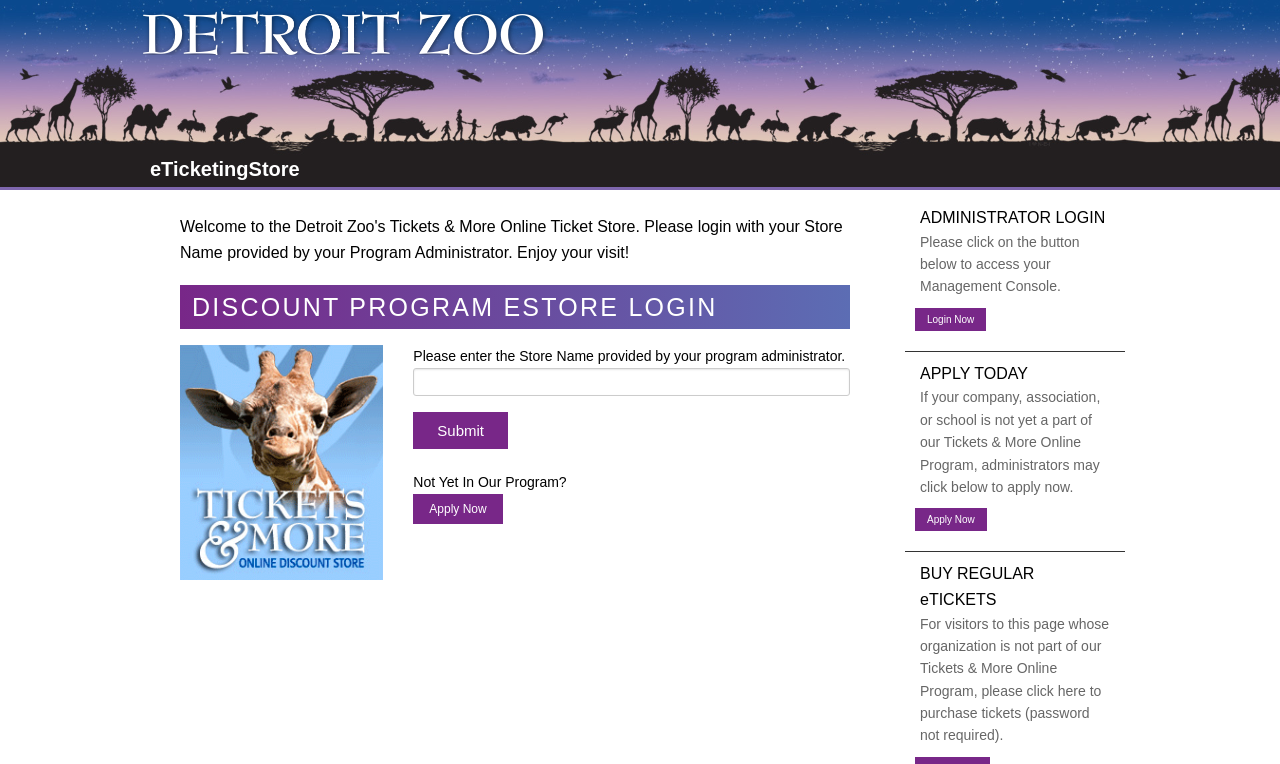Using the webpage screenshot and the element description Movingassassins@gmail.com, determine the bounding box coordinates. Specify the coordinates in the format (top-left x, top-left y, bottom-right x, bottom-right y) with values ranging from 0 to 1.

None